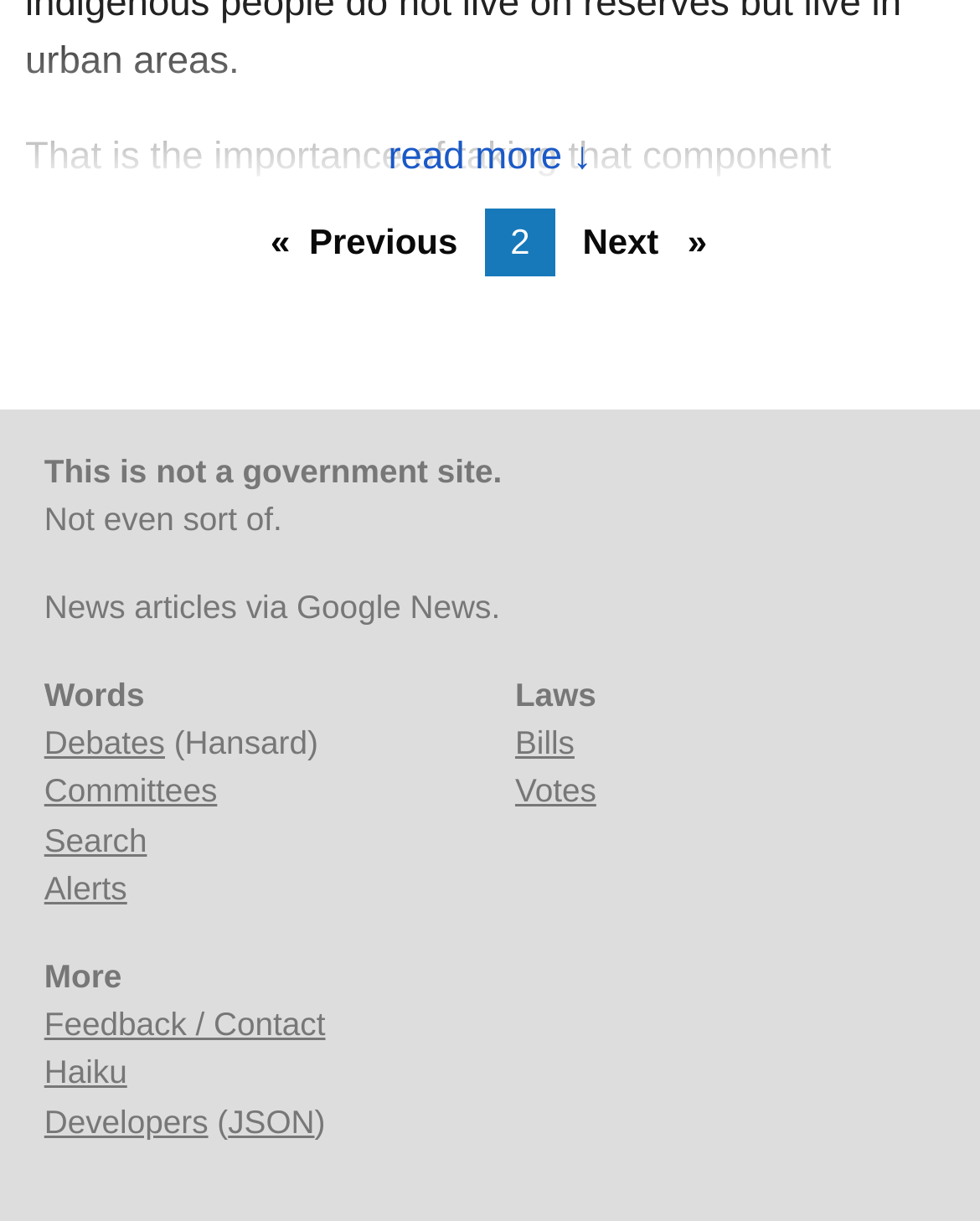Identify the bounding box coordinates of the region I need to click to complete this instruction: "go to next page".

[0.569, 0.17, 0.747, 0.226]